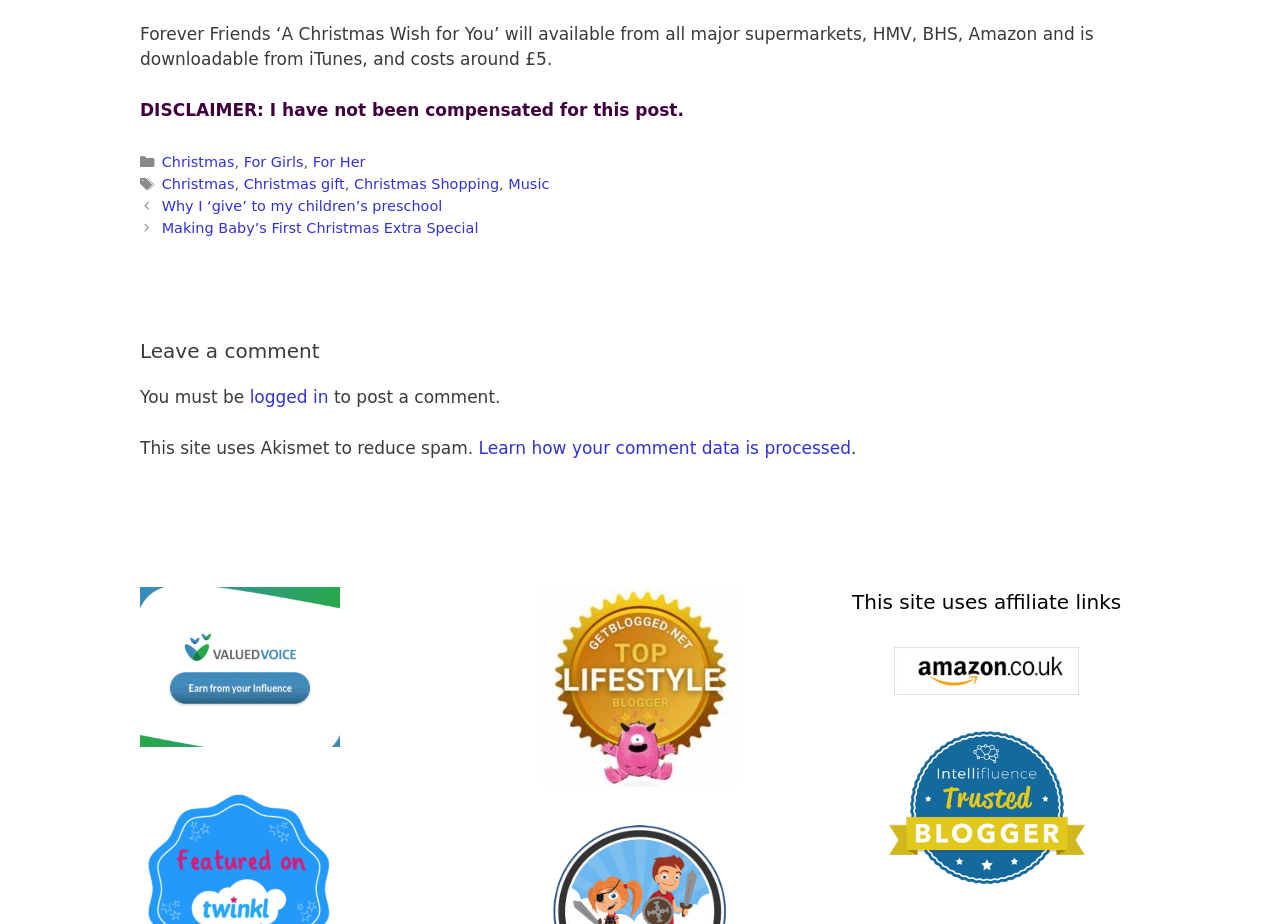What are the categories of the blog post?
Based on the image, provide a one-word or brief-phrase response.

Christmas, For Girls, For Her